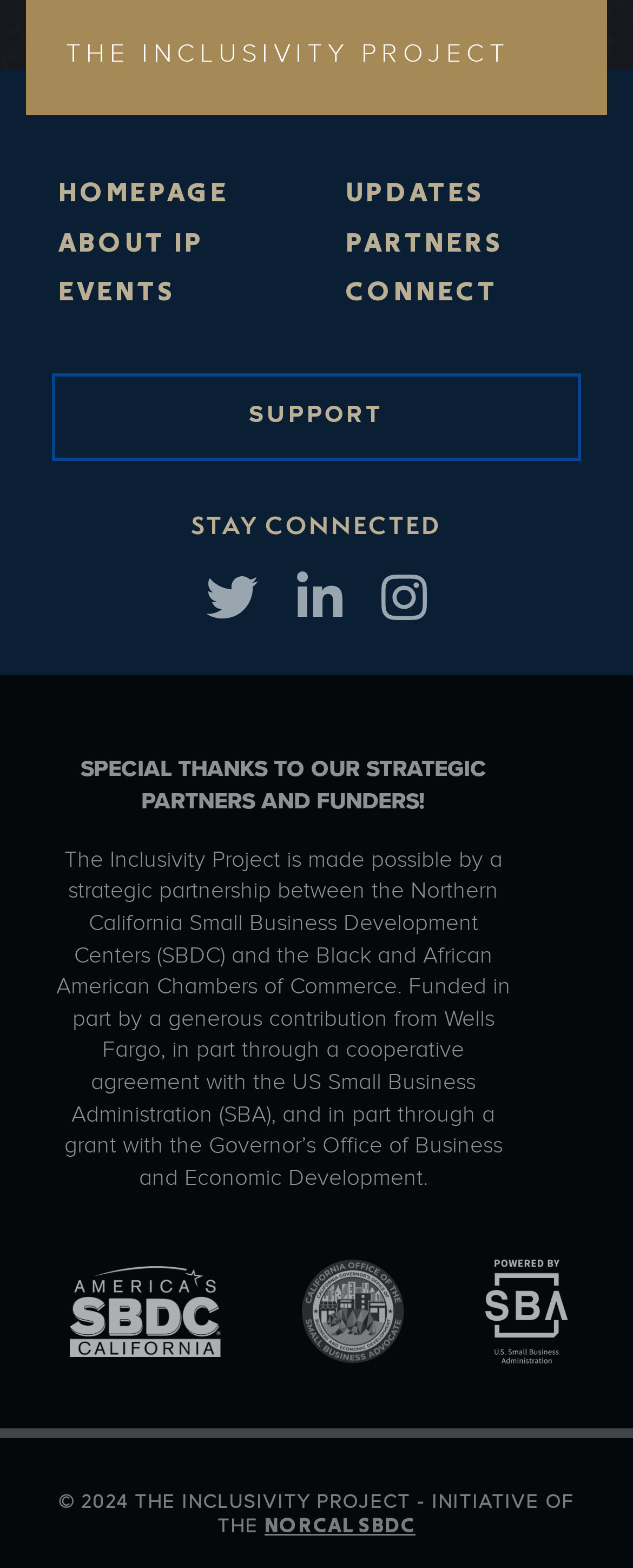Identify the bounding box coordinates for the UI element described as: "NorCal SBDC". The coordinates should be provided as four floats between 0 and 1: [left, top, right, bottom].

[0.418, 0.967, 0.656, 0.979]